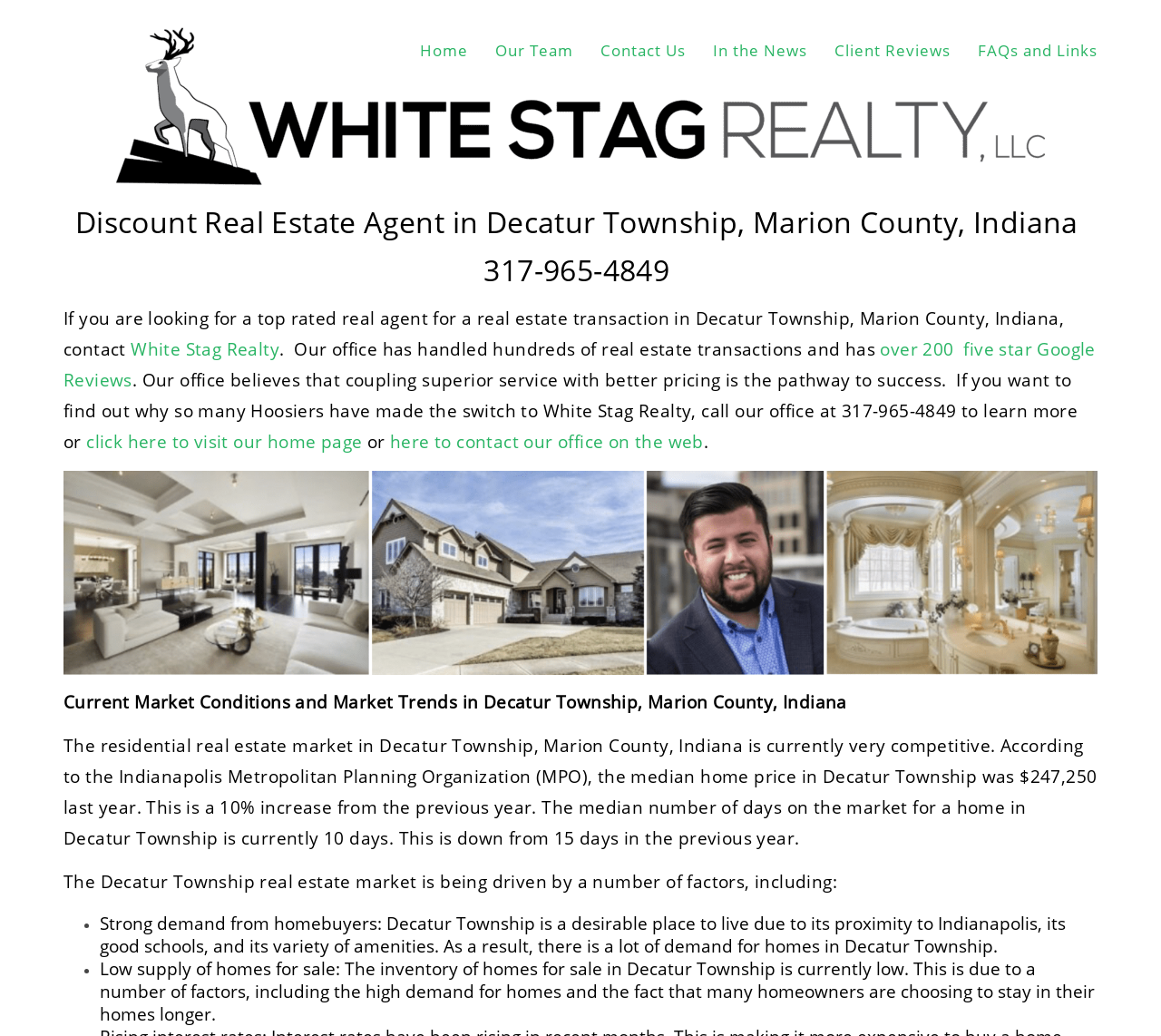Determine the bounding box coordinates of the clickable element to achieve the following action: 'Call the phone number'. Provide the coordinates as four float values between 0 and 1, formatted as [left, top, right, bottom].

[0.417, 0.242, 0.583, 0.279]